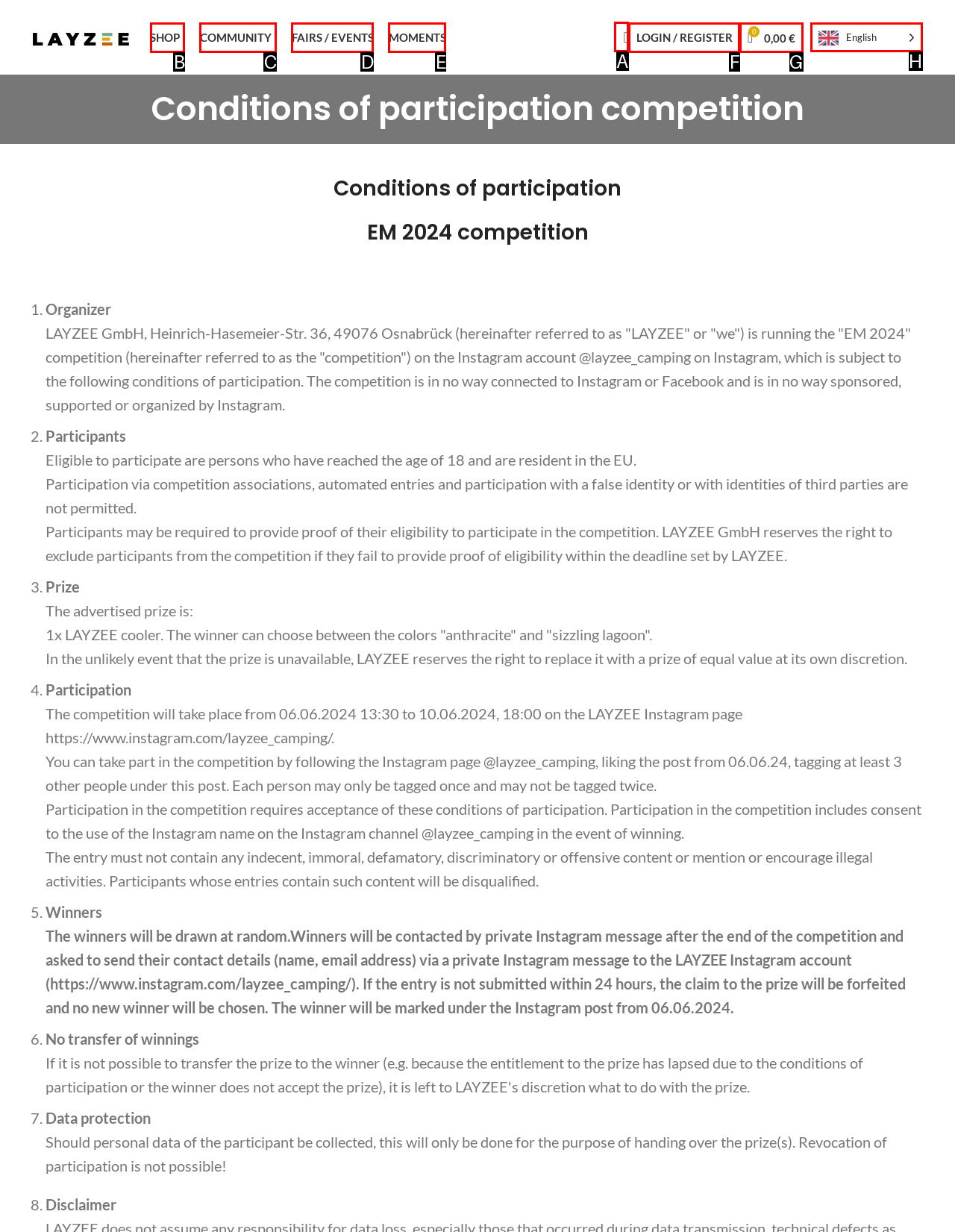Point out the letter of the HTML element you should click on to execute the task: Search for something
Reply with the letter from the given options.

A